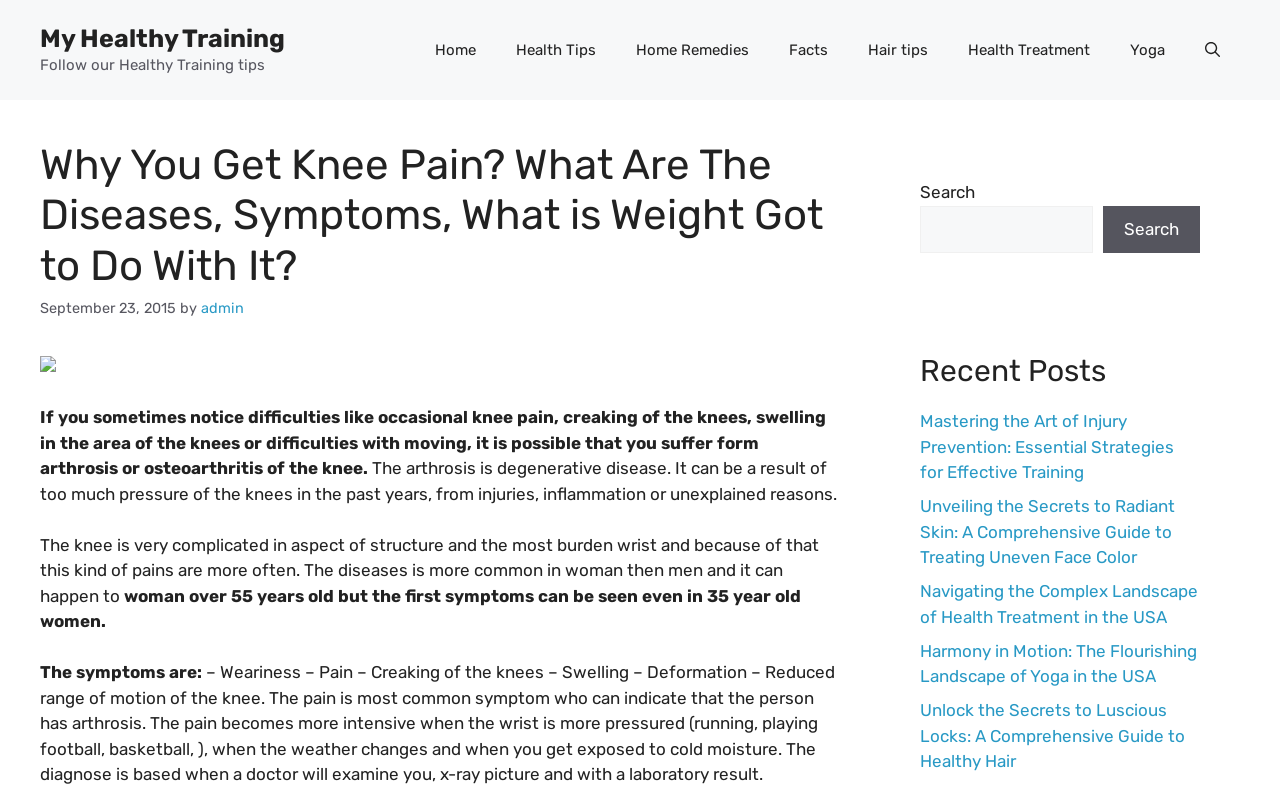Based on the description "Health Tips", find the bounding box of the specified UI element.

[0.388, 0.025, 0.481, 0.1]